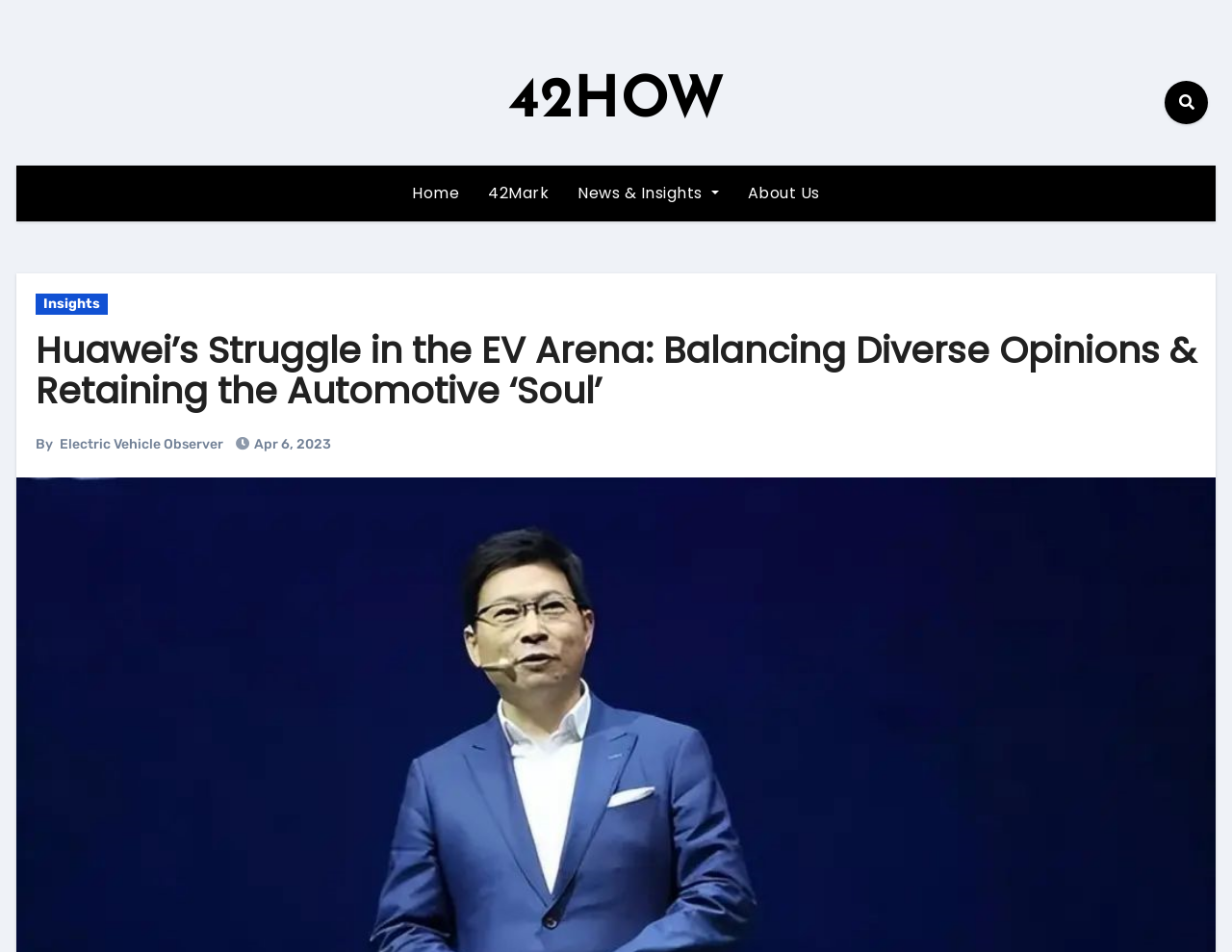How many main navigation links are there?
Deliver a detailed and extensive answer to the question.

I found the main navigation links by looking at the links 'Home', '42Mark', 'News & Insights', and 'About Us' which are at the top of the webpage, indicating that there are 4 main navigation links.